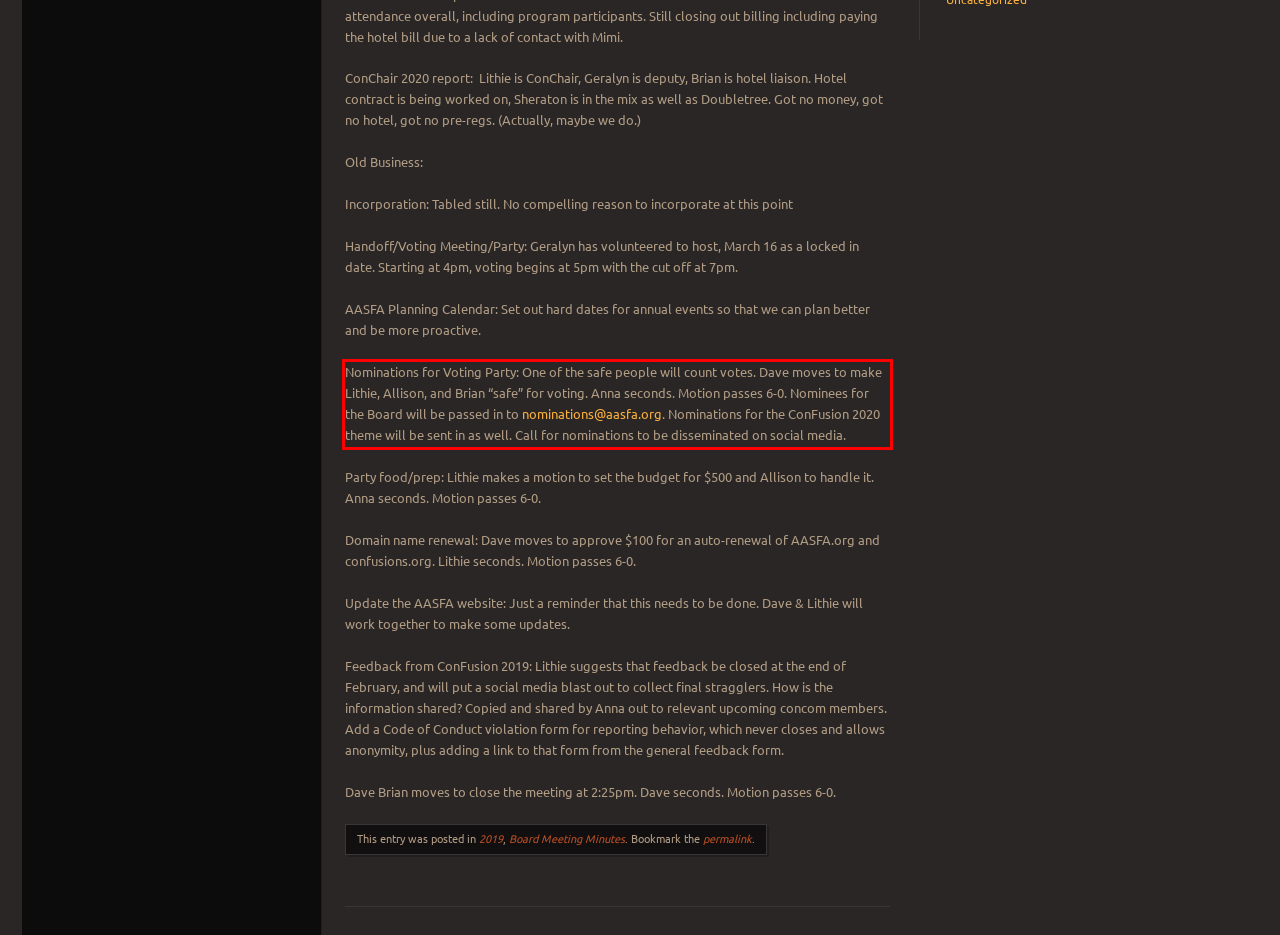Using the provided screenshot of a webpage, recognize and generate the text found within the red rectangle bounding box.

Nominations for Voting Party: One of the safe people will count votes. Dave moves to make Lithie, Allison, and Brian “safe” for voting. Anna seconds. Motion passes 6-0. Nominees for the Board will be passed in to nominations@aasfa.org. Nominations for the ConFusion 2020 theme will be sent in as well. Call for nominations to be disseminated on social media.